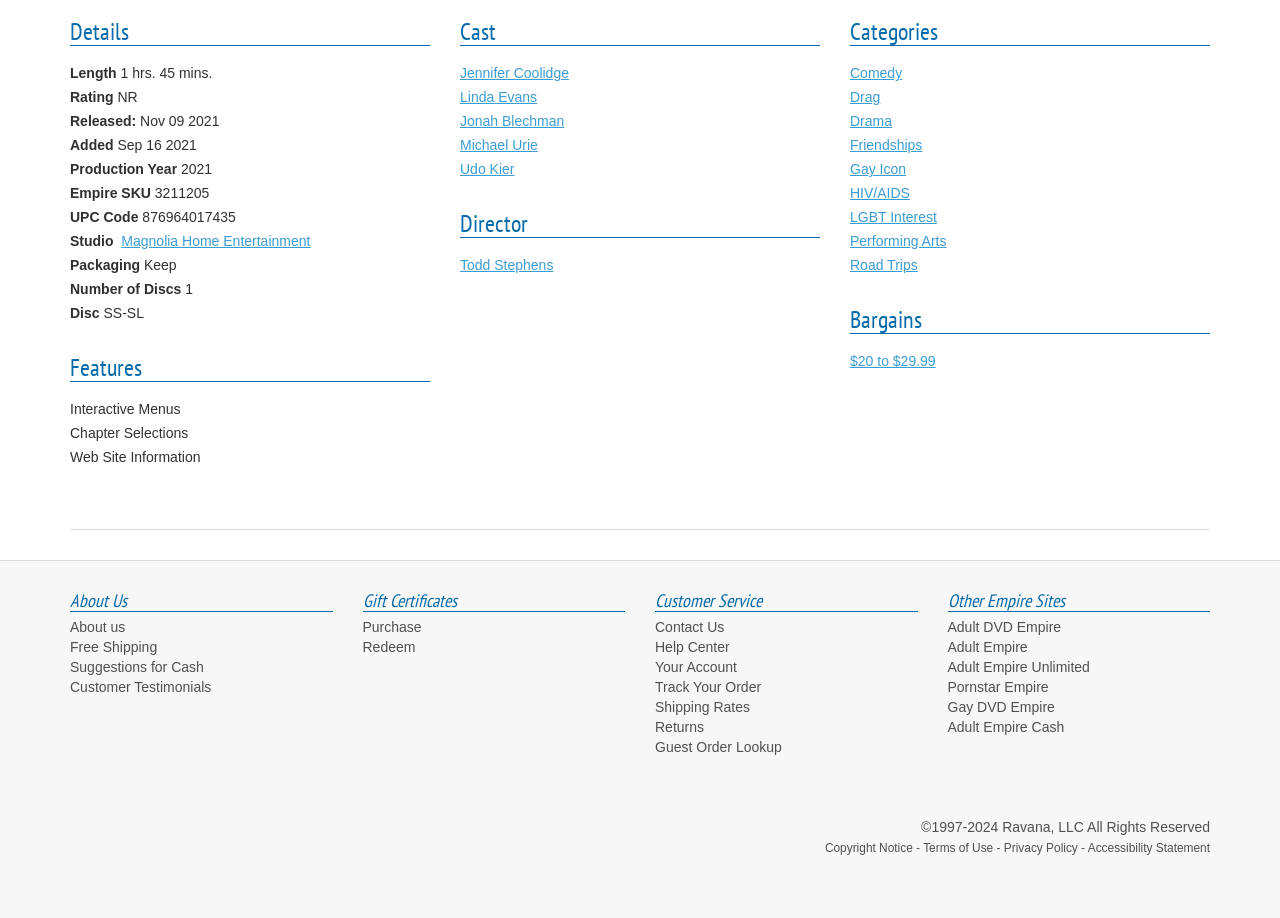Predict the bounding box coordinates of the area that should be clicked to accomplish the following instruction: "Subscribe to the newsletter". The bounding box coordinates should consist of four float numbers between 0 and 1, i.e., [left, top, right, bottom].

None